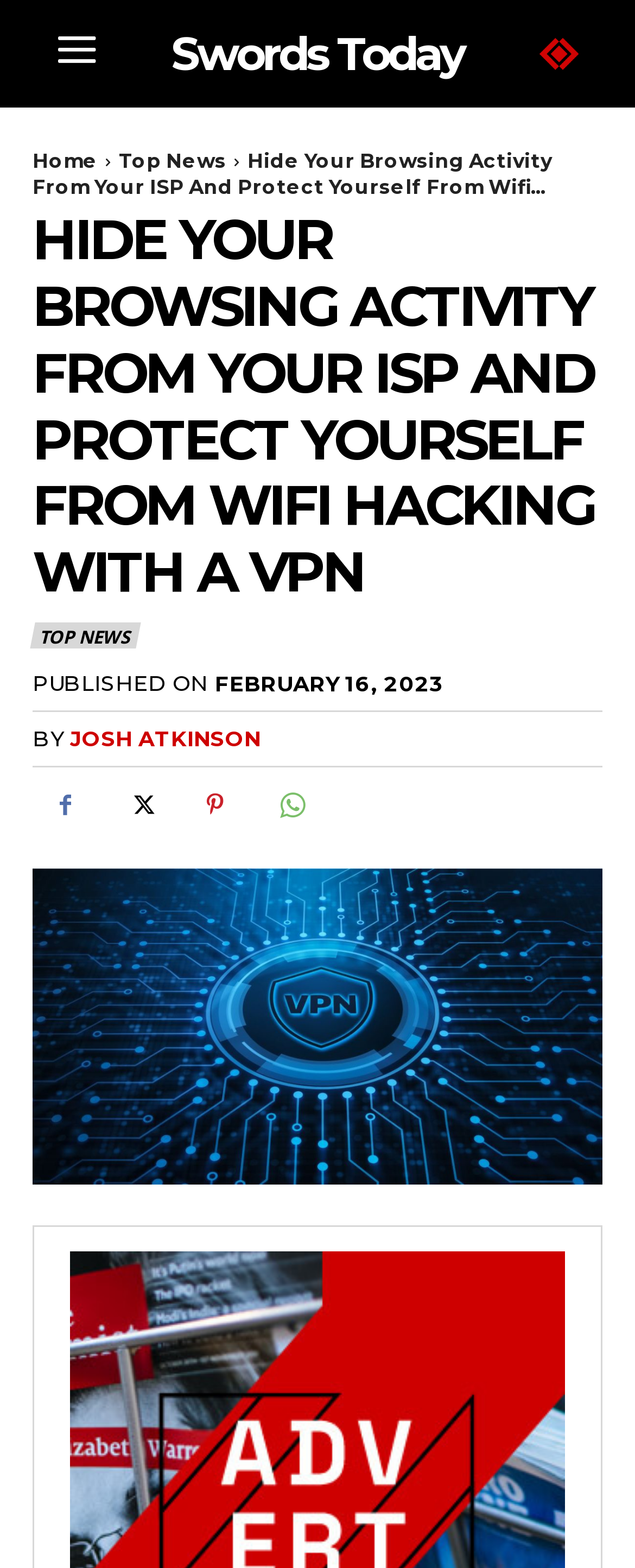Show the bounding box coordinates for the element that needs to be clicked to execute the following instruction: "click the Logo link". Provide the coordinates in the form of four float numbers between 0 and 1, i.e., [left, top, right, bottom].

[0.82, 0.008, 0.949, 0.06]